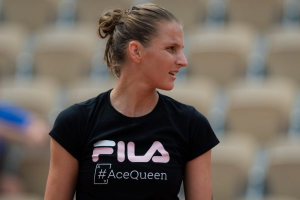Explain the image in detail, mentioning the main subjects and background elements.

In this image, Karolína Plíšková, a renowned Czech tennis player, is seen wearing a black t-shirt by the sports brand FILA, prominently featuring the hashtag "#AceQueen". The t-shirt represents her powerful serve, which has earned her this nickname in the tennis world. Her focused expression and athletic posture reflect her dedication on the court. Behind her, a blurred background of empty stadium seating emphasizes her presence as she prepares for action during a match. Plíšková is known for her charitable initiative where she donates funds for every ace she scores, further linking her athletic achievements to meaningful causes.